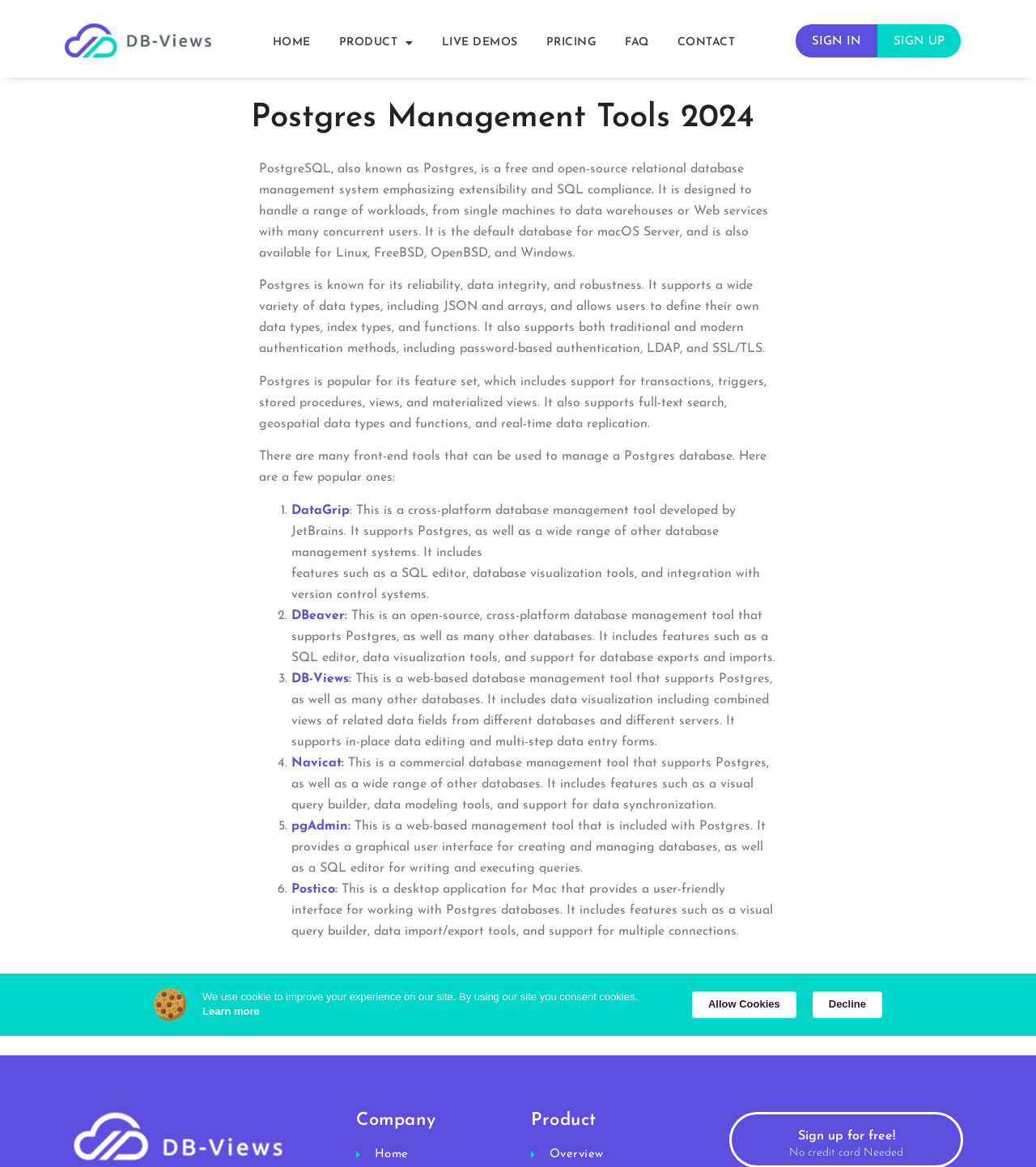What is the functionality of DB-Views?
Please provide a single word or phrase as the answer based on the screenshot.

Data visualization including combined views of related data fields